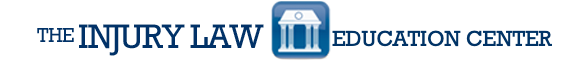What does the icon to the left of the text represent?
Deliver a detailed and extensive answer to the question.

The icon depicting a classical building to the left of the text symbolizes stability and trust, which reinforces the center's mission to provide reliable legal education and assistance.